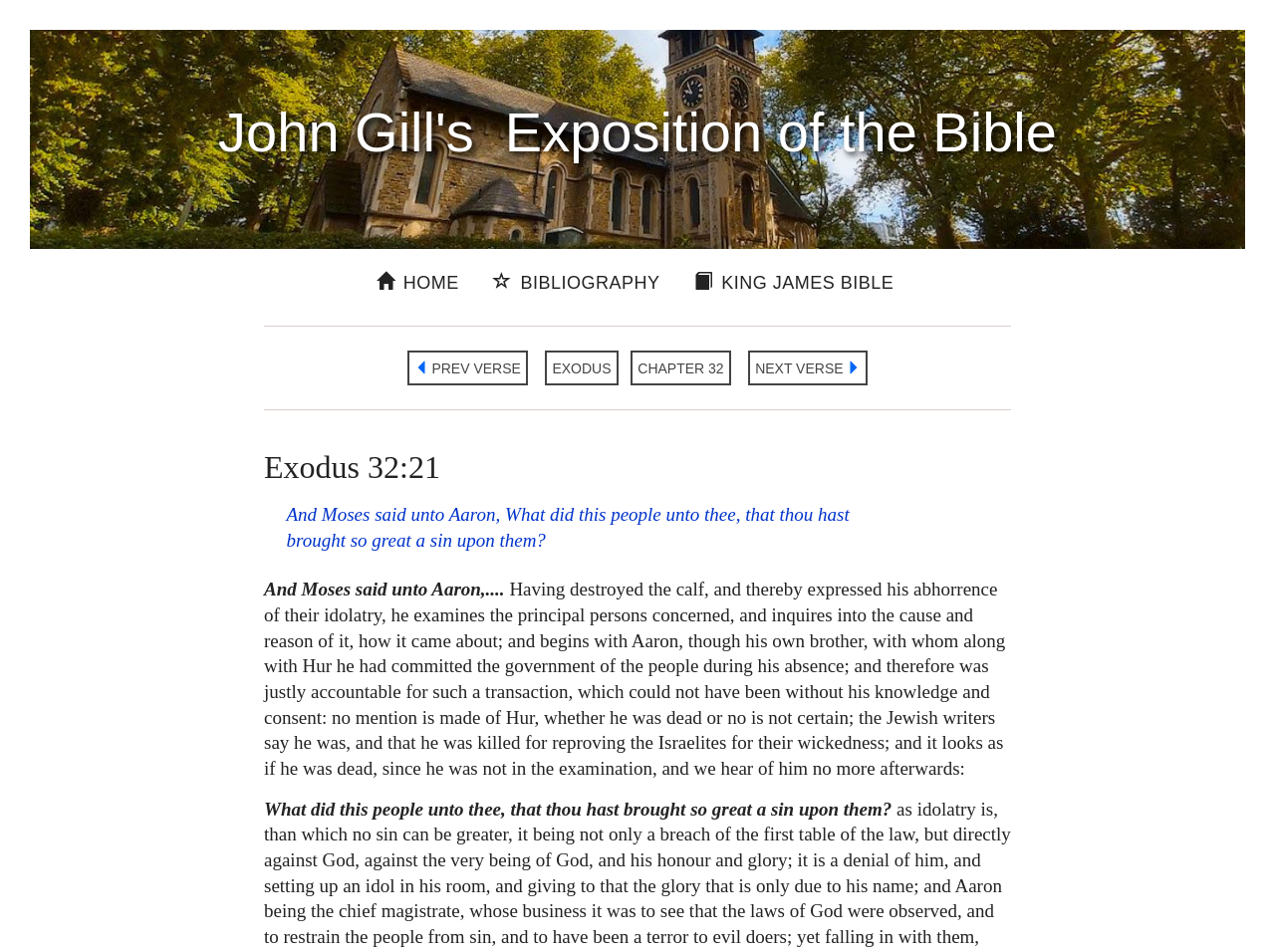Highlight the bounding box of the UI element that corresponds to this description: "King James Bible".

[0.537, 0.278, 0.709, 0.316]